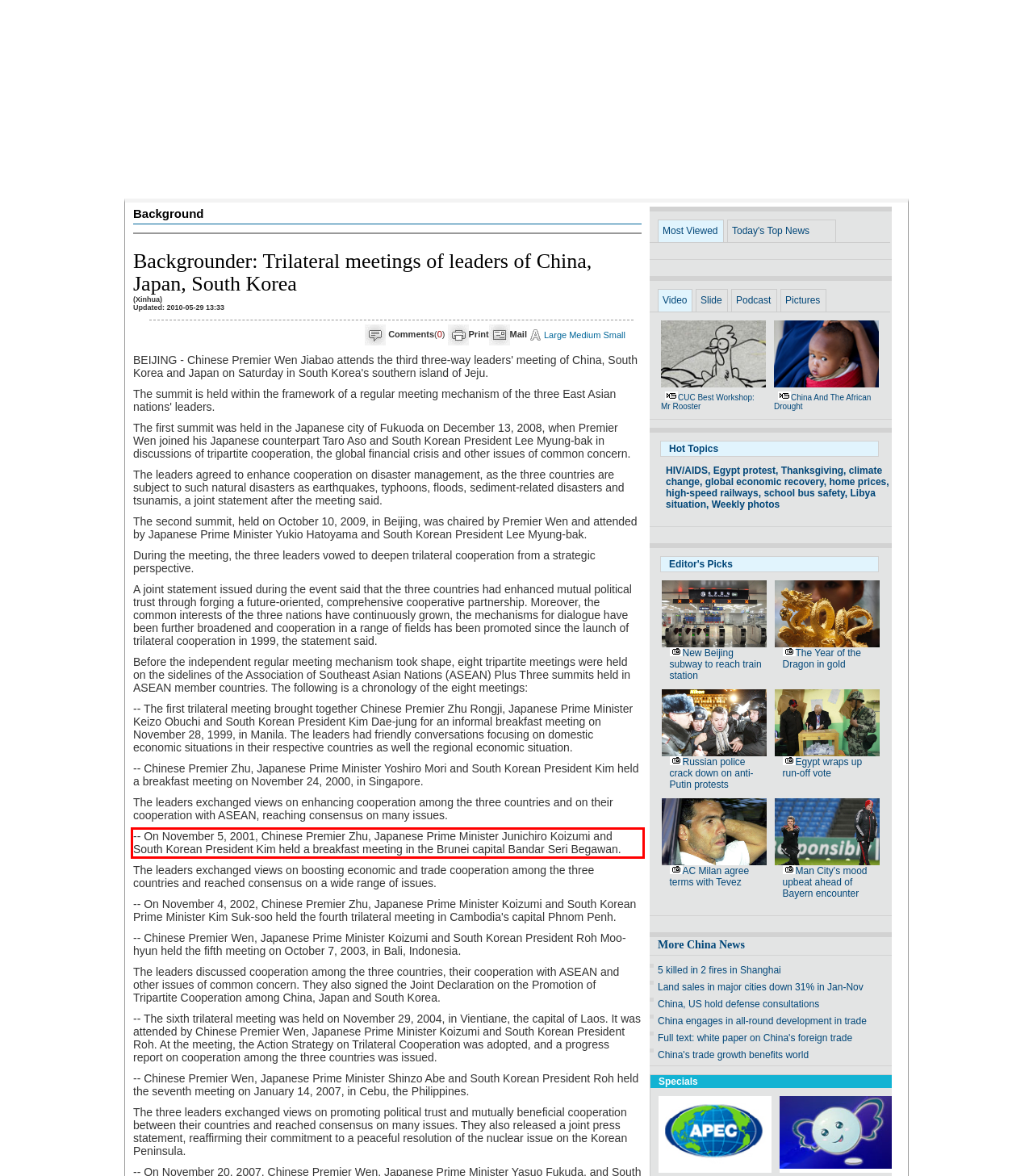Using the webpage screenshot, recognize and capture the text within the red bounding box.

-- On November 5, 2001, Chinese Premier Zhu, Japanese Prime Minister Junichiro Koizumi and South Korean President Kim held a breakfast meeting in the Brunei capital Bandar Seri Begawan.